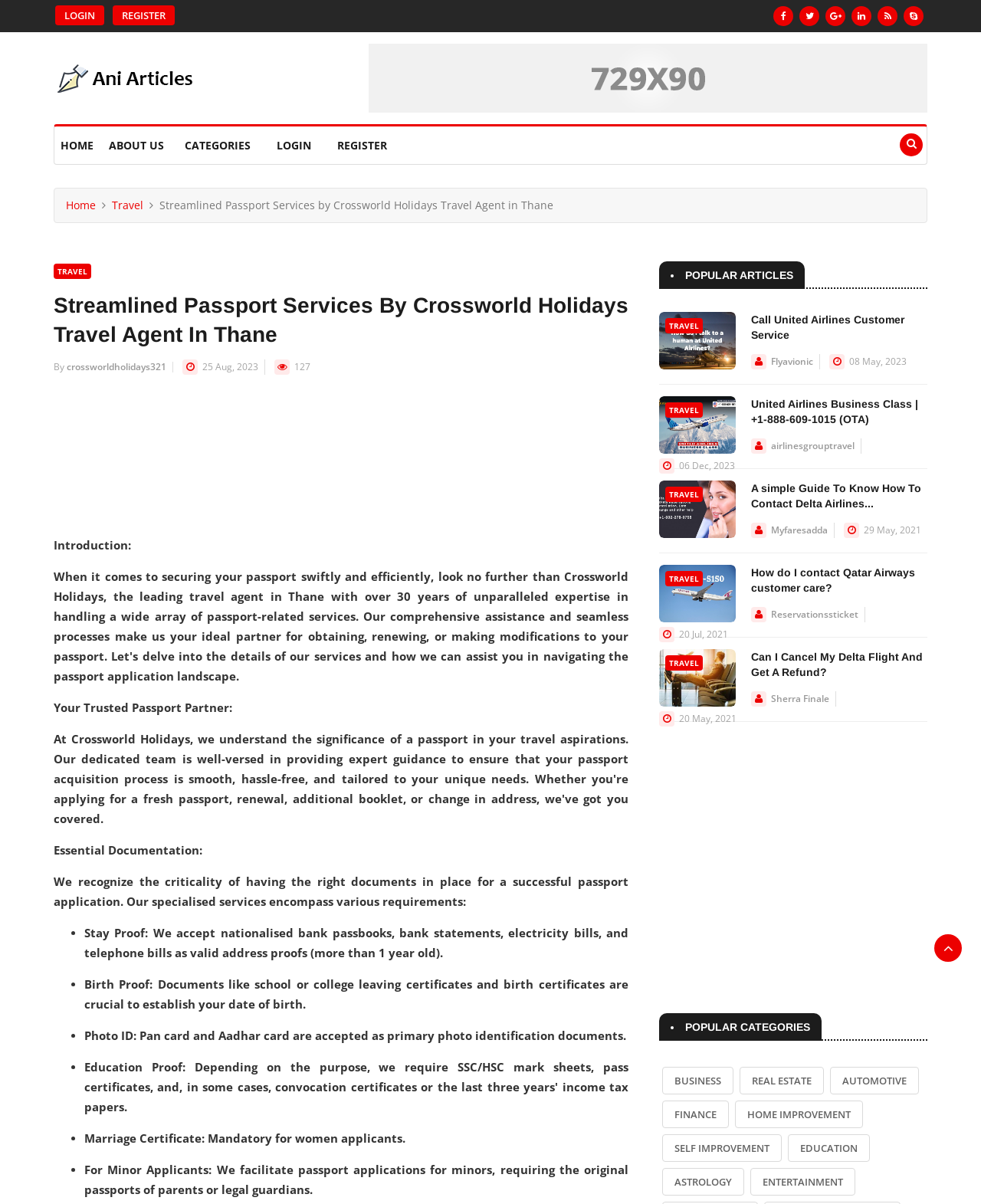Please indicate the bounding box coordinates of the element's region to be clicked to achieve the instruction: "Click on ABOUT US". Provide the coordinates as four float numbers between 0 and 1, i.e., [left, top, right, bottom].

[0.105, 0.105, 0.173, 0.136]